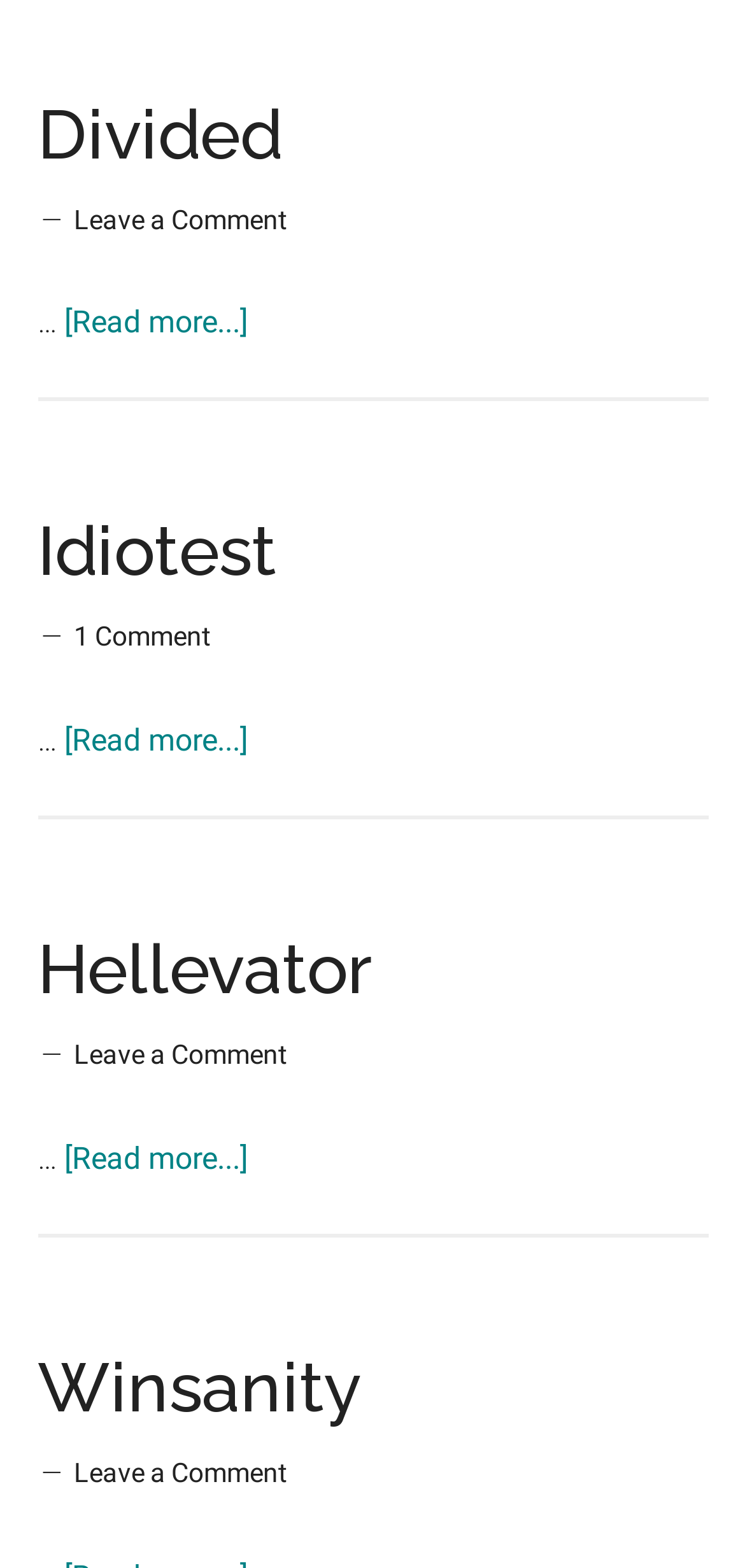Please provide the bounding box coordinates for the element that needs to be clicked to perform the following instruction: "Learn about MIT School of Science". The coordinates should be given as four float numbers between 0 and 1, i.e., [left, top, right, bottom].

None